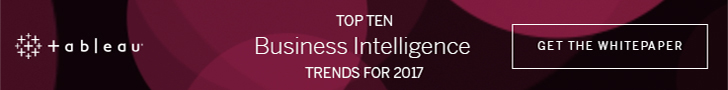Kindly respond to the following question with a single word or a brief phrase: 
What is the focus of the whitepaper?

Business intelligence trends